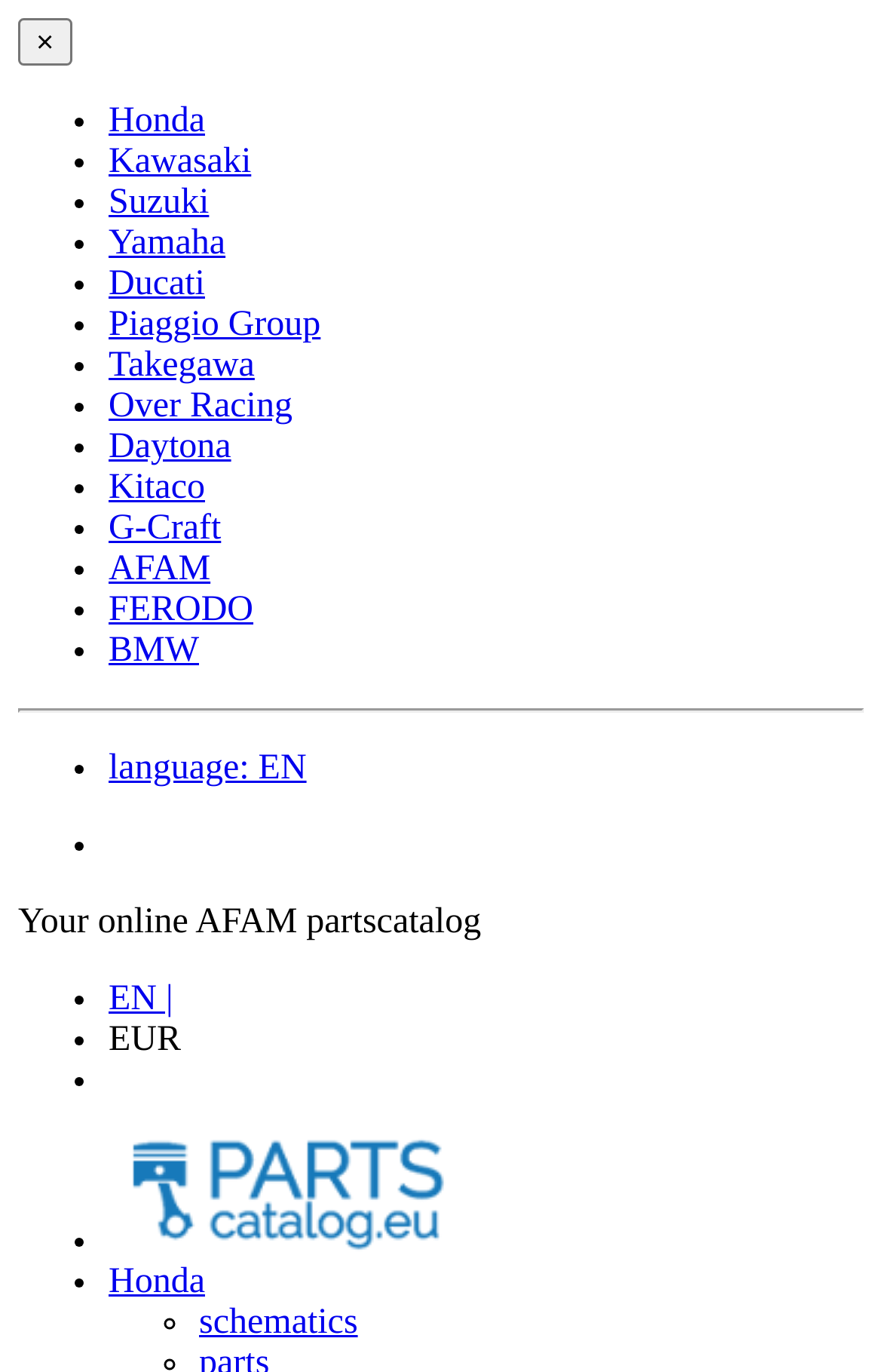From the details in the image, provide a thorough response to the question: How many motorcycle brands are listed?

The number of motorcycle brands listed can be determined by counting the number of links with brand names, such as 'Honda', 'Kawasaki', 'Suzuki', 'Yamaha', 'Ducati', 'Piaggio Group', 'Takegawa', 'Over Racing', 'Daytona', 'Kitaco', and 'G-Craft'. There are 11 links with brand names.